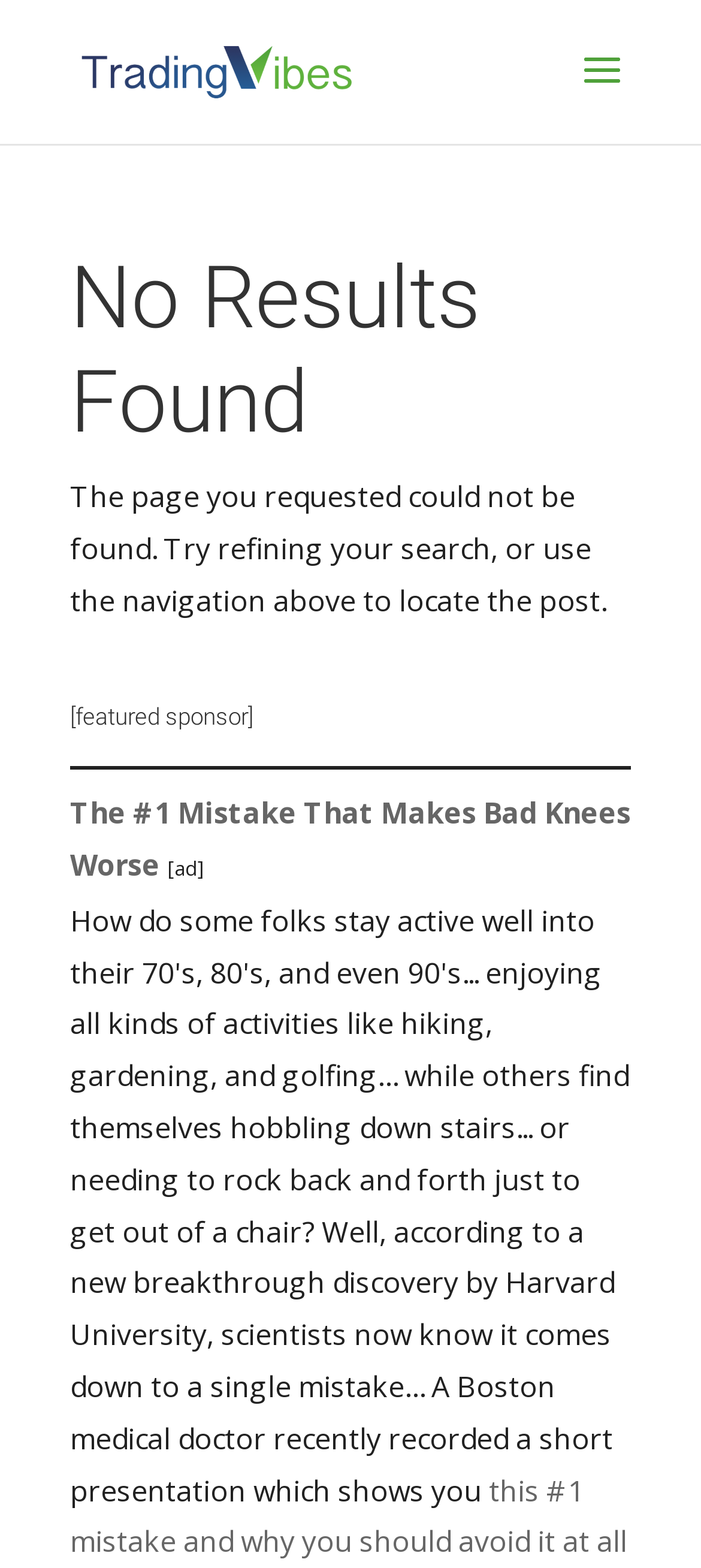Give a short answer using one word or phrase for the question:
What is the status of the requested page?

Not Found